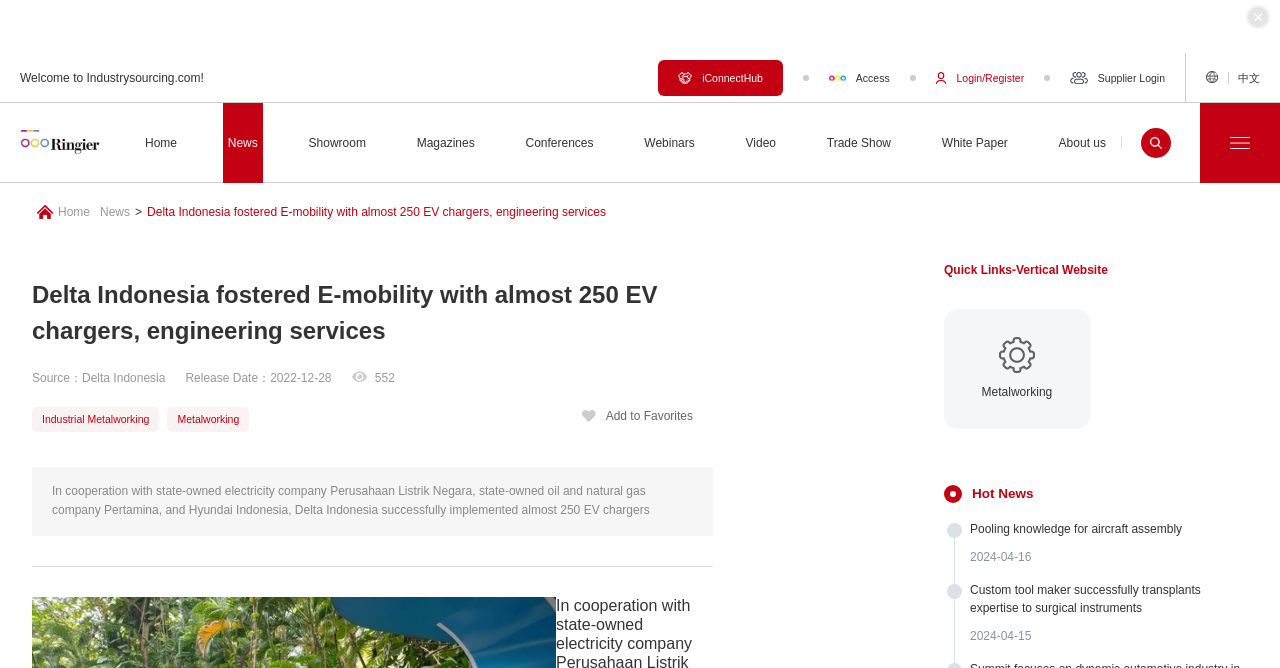What is the main topic of the news article?
Please use the image to deliver a detailed and complete answer.

The main topic of the news article can be inferred from the heading 'Delta Indonesia fostered E-mobility with almost 250 EV chargers, engineering services' and the content of the article, which discusses the implementation of EV chargers in Indonesia.